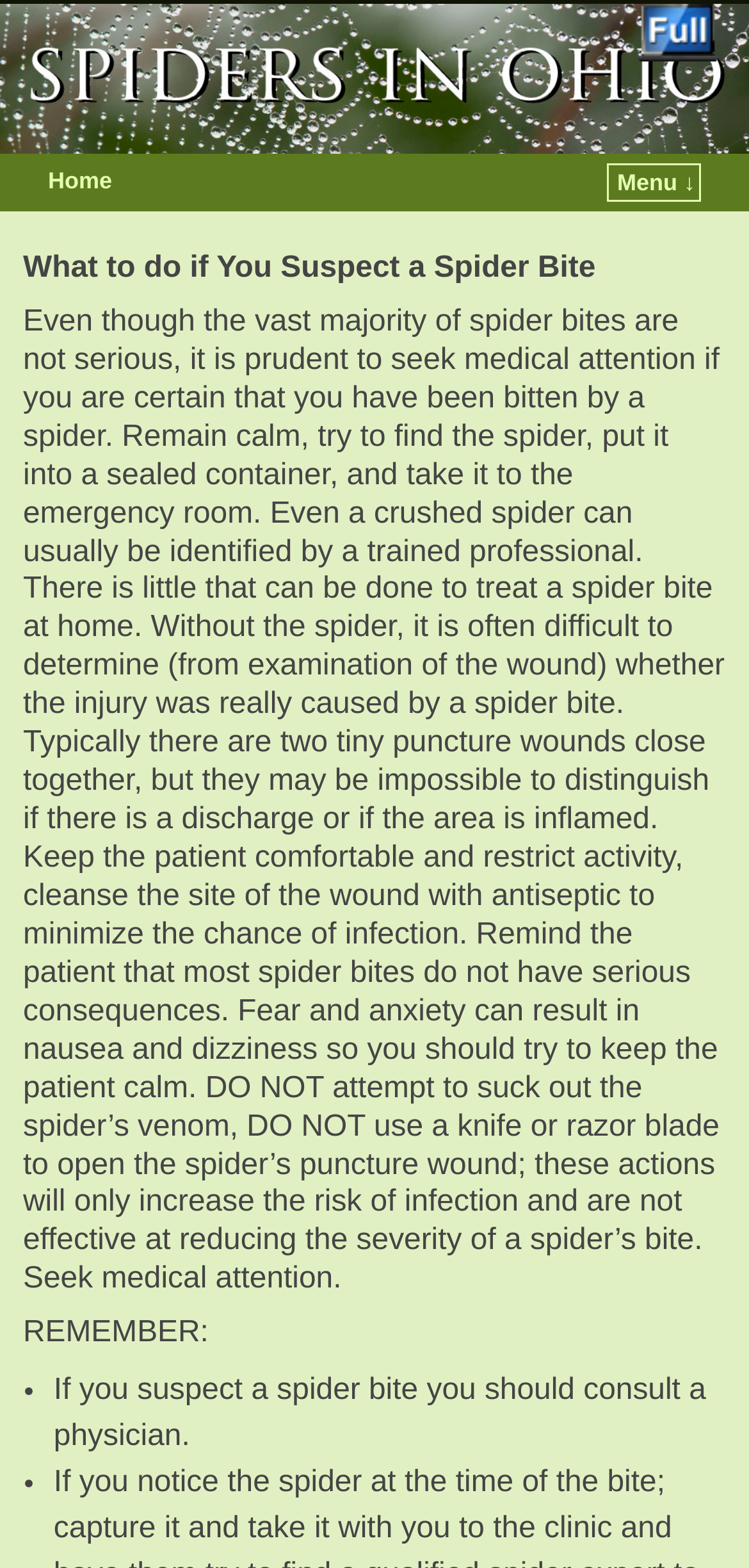Locate the UI element described by 20 Movies Like Cyberpunk and provide its bounding box coordinates. Use the format (top-left x, top-left y, bottom-right x, bottom-right y) with all values as floating point numbers between 0 and 1.

None